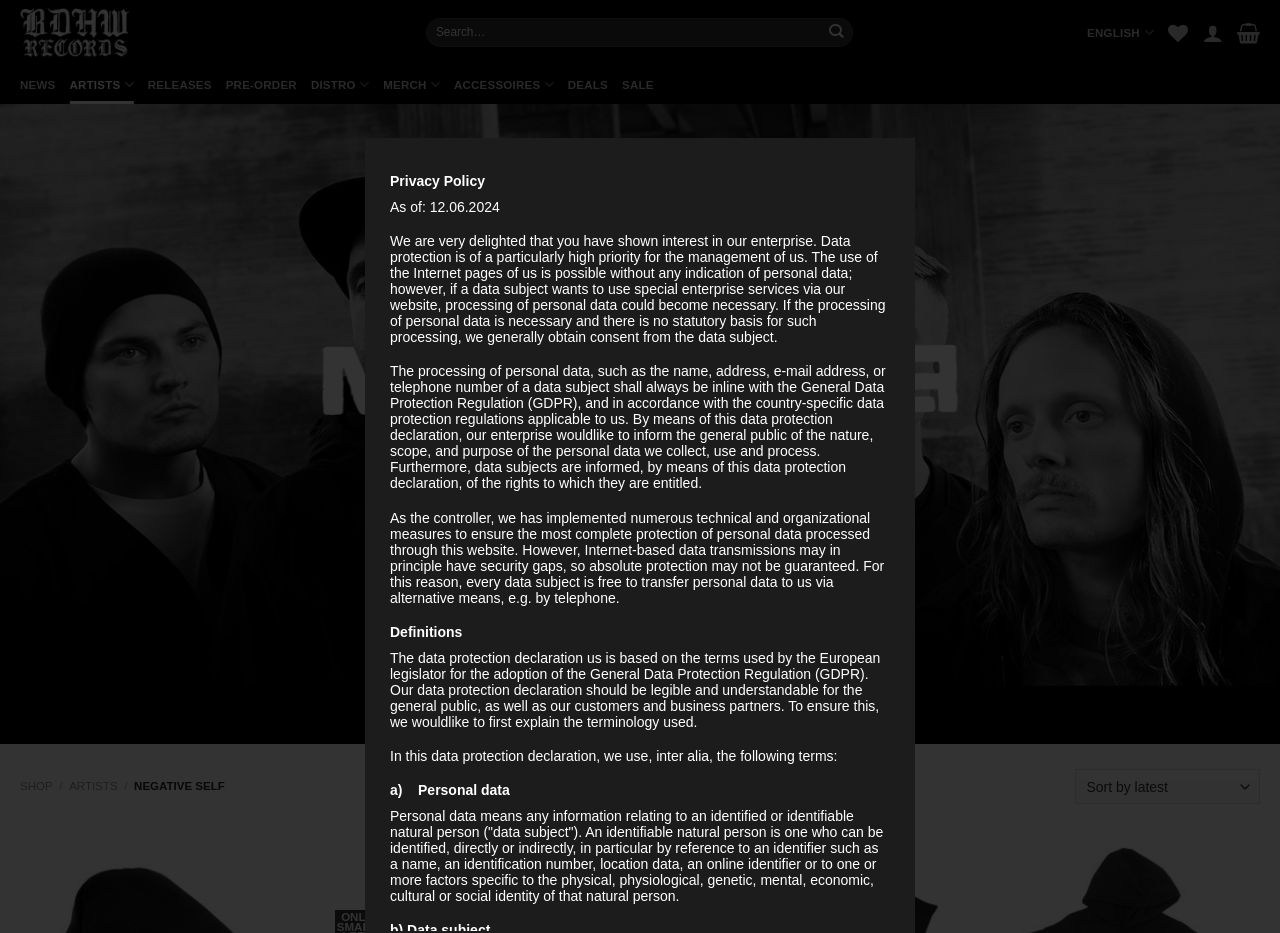What is the purpose of the wishlist buttons?
Use the screenshot to answer the question with a single word or phrase.

Add to wishlist